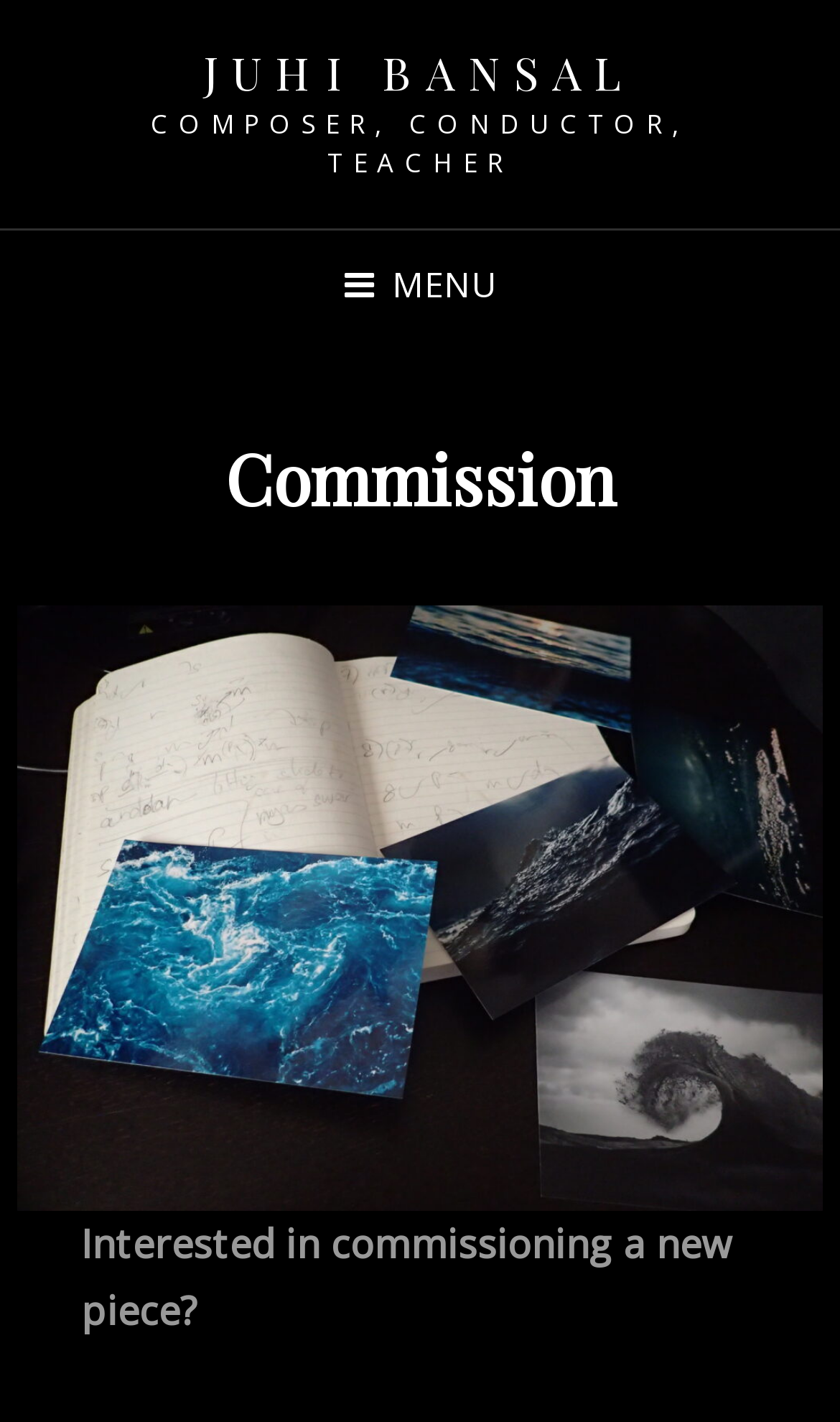Generate a comprehensive description of the webpage content.

The webpage is about Juhi Bansal, a composer, conductor, and teacher. At the top left, there is a link to Juhi Bansal's name, and next to it, a static text describes her profession. On the top right, there is a menu button with an icon. 

Below the menu button, there is a header section that contains the title "Commission". 

The main content of the webpage is an image that takes up most of the page's width and height. 

At the bottom of the page, there is a paragraph of text that starts with "Interested in commissioning a new piece?" which appears to be an invitation to contact Juhi Bansal for commissioning a new musical piece.